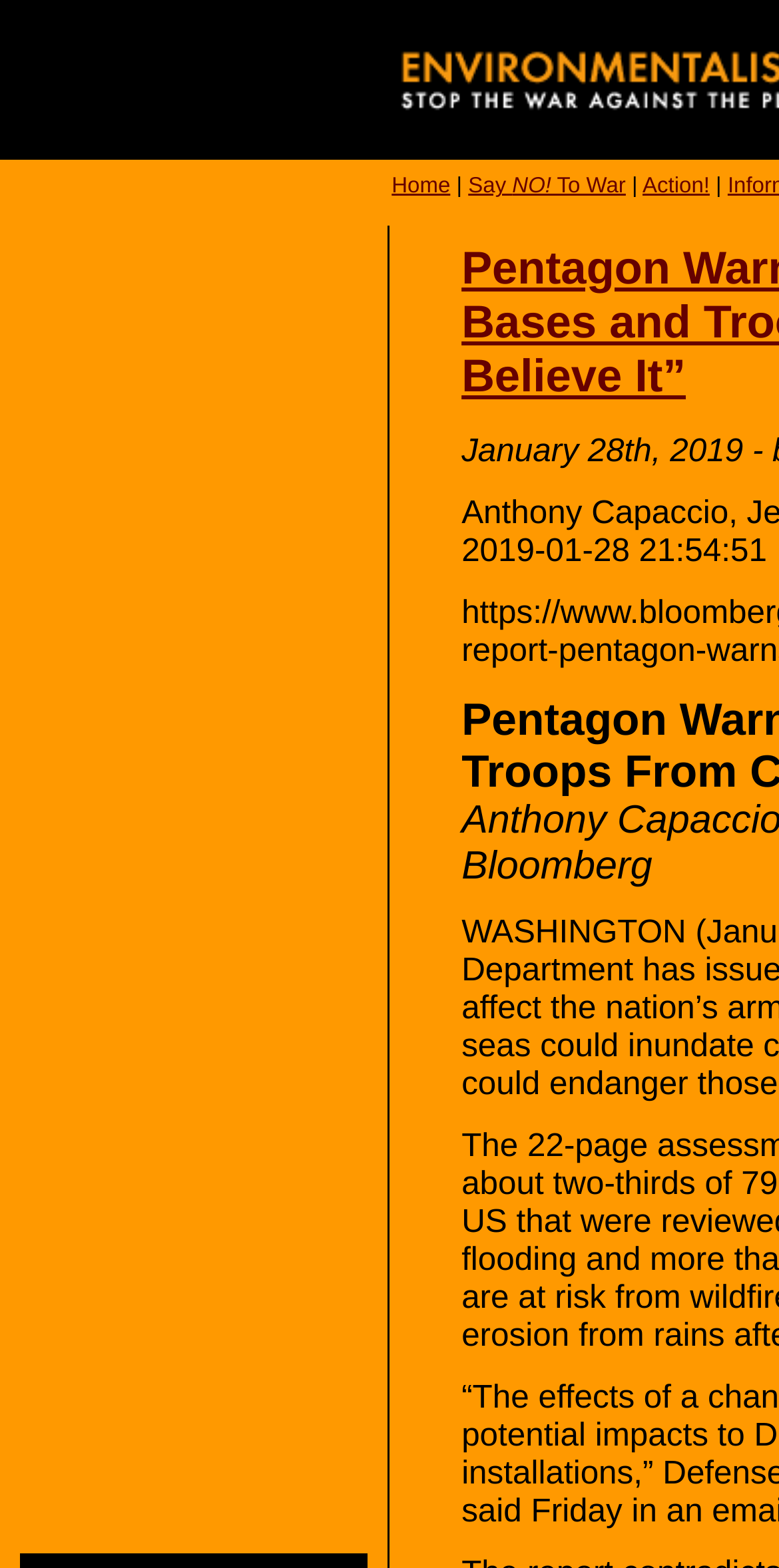Is there an image below the top navigation bar?
Using the image as a reference, answer with just one word or a short phrase.

Yes